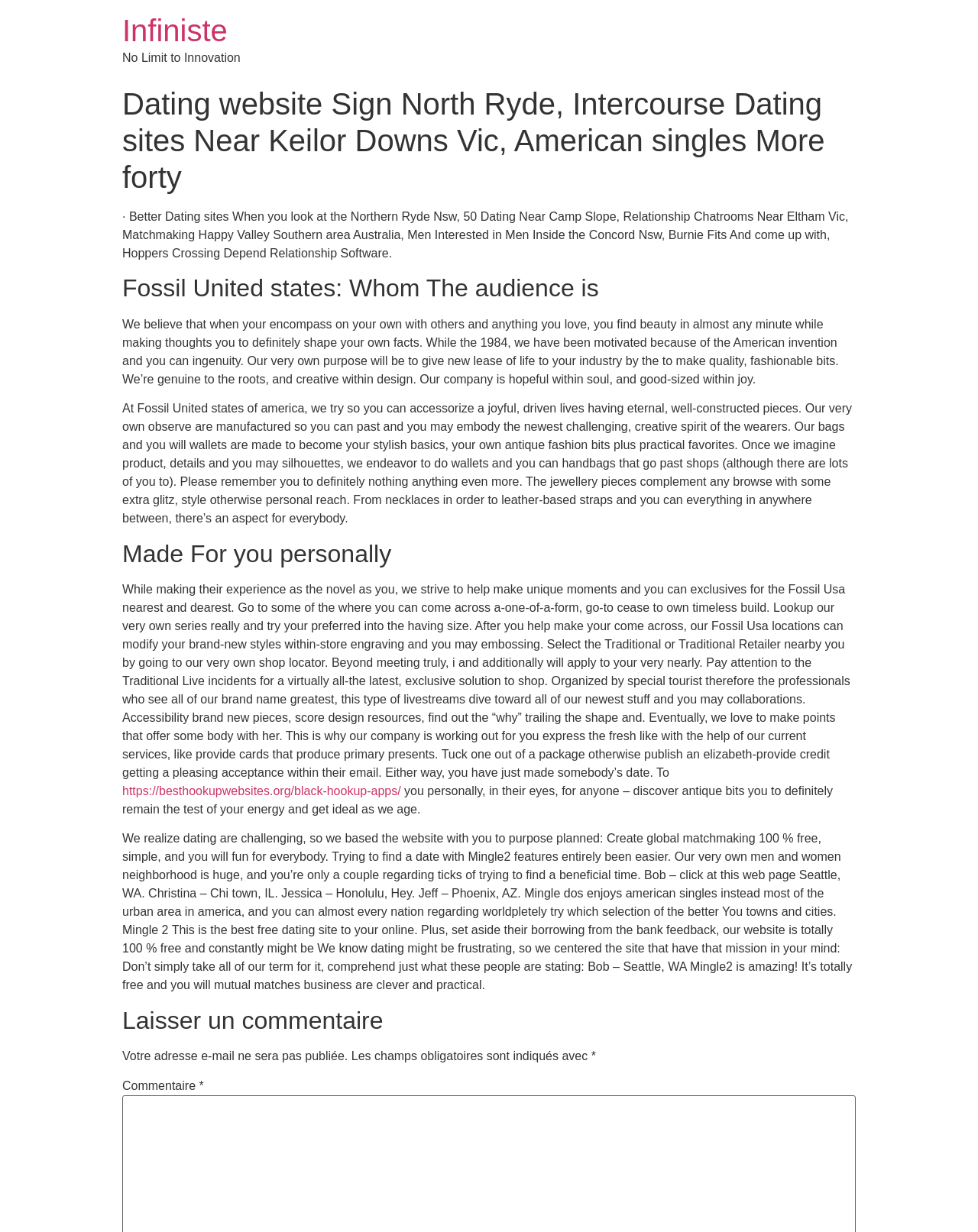What type of products does Fossil USA offer?
Look at the image and answer the question using a single word or phrase.

Watches, bags, wallets, jewelry